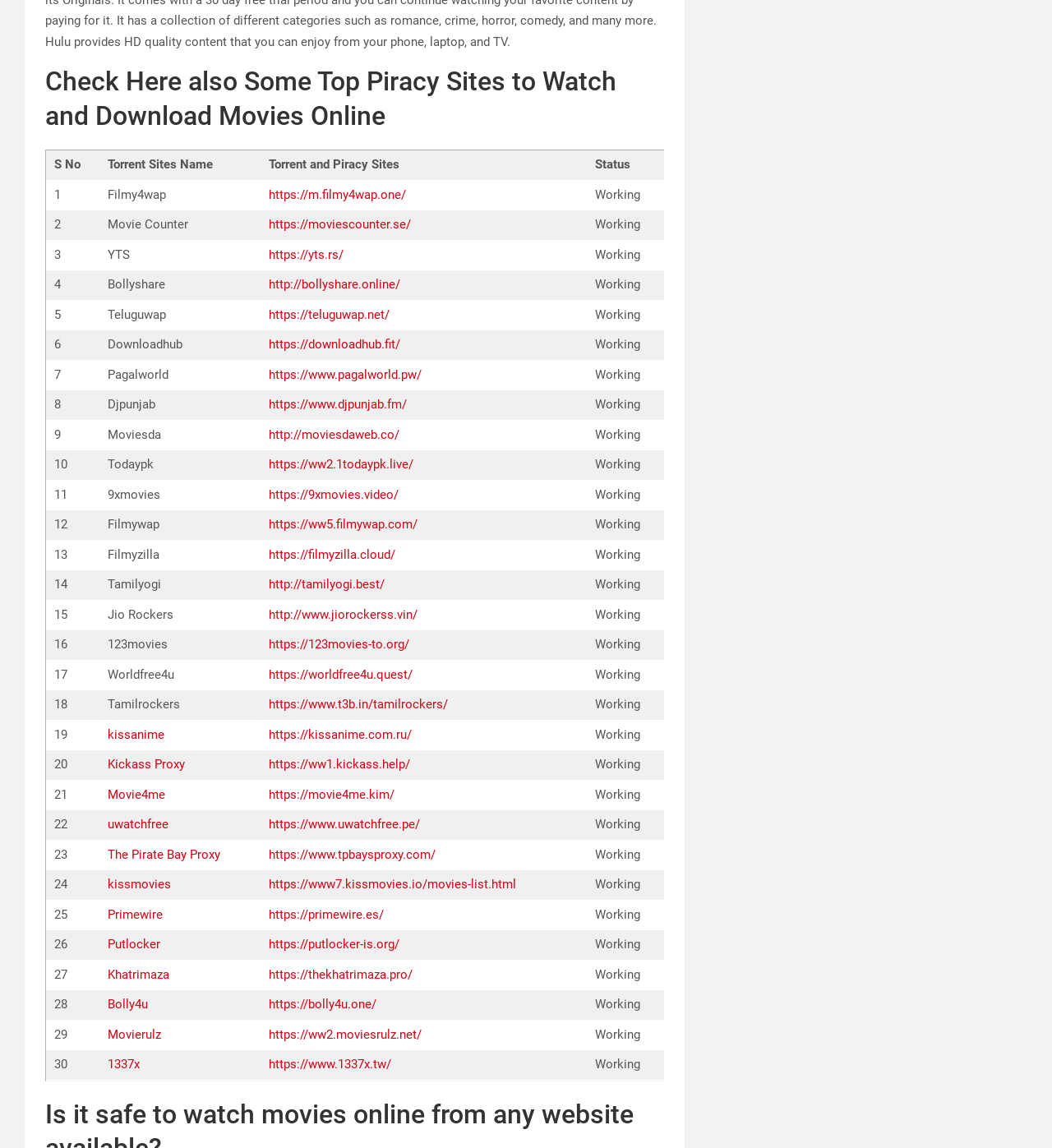Locate the bounding box coordinates of the clickable region necessary to complete the following instruction: "Visit Movie Counter website". Provide the coordinates in the format of four float numbers between 0 and 1, i.e., [left, top, right, bottom].

[0.255, 0.189, 0.39, 0.202]